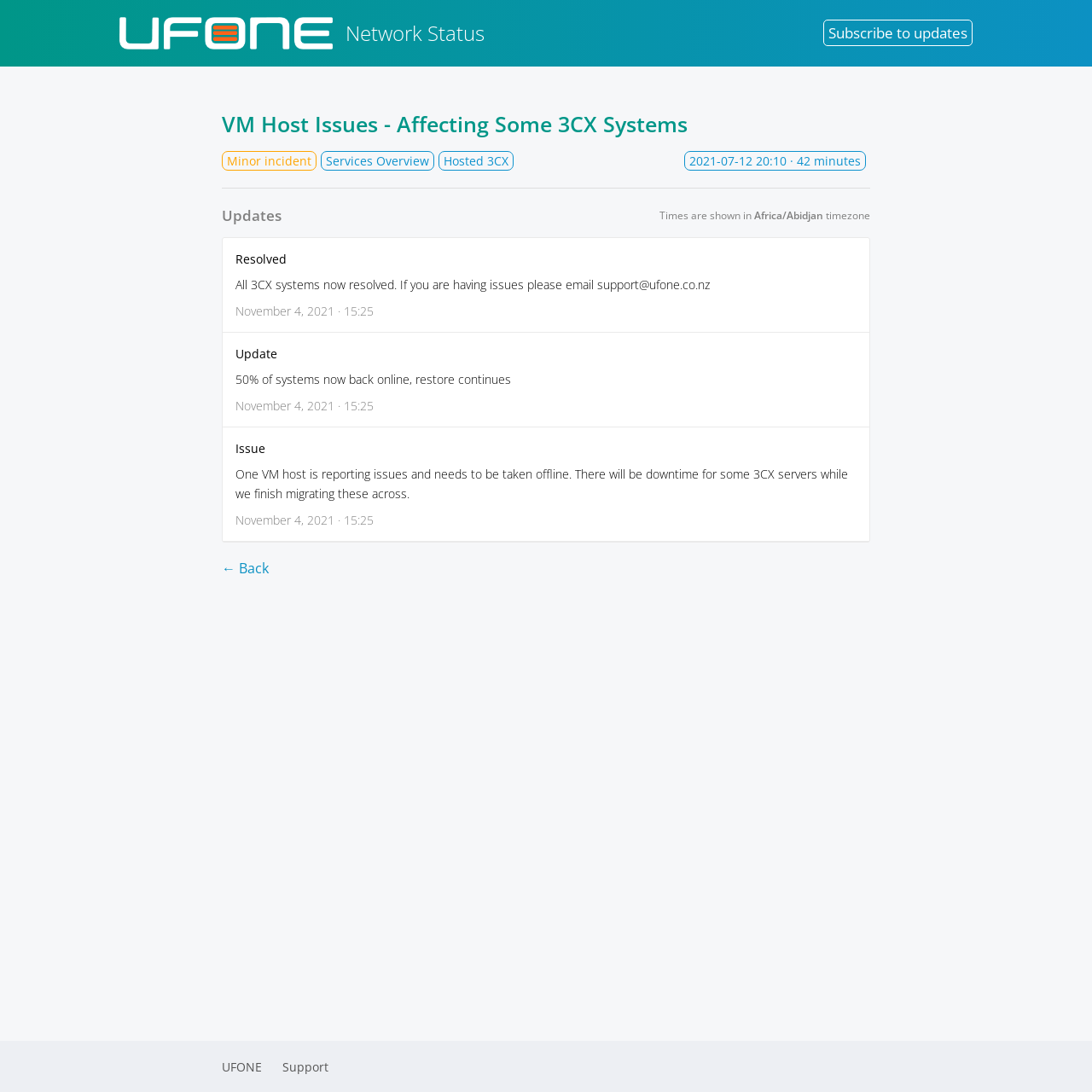Please find the bounding box coordinates for the clickable element needed to perform this instruction: "Subscribe to updates".

[0.754, 0.018, 0.891, 0.042]